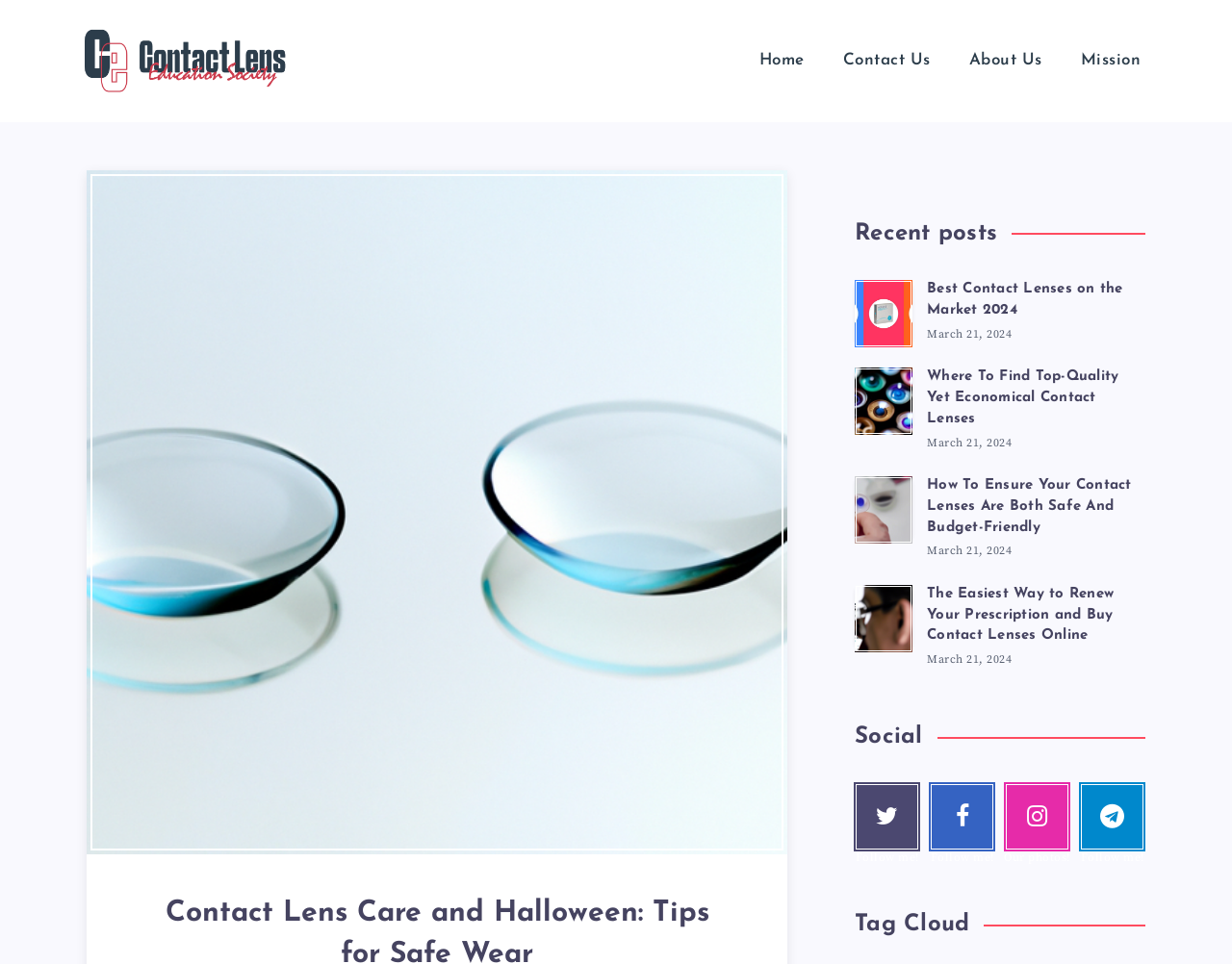What is the date of the articles?
Based on the visual content, answer with a single word or a brief phrase.

March 21, 2024